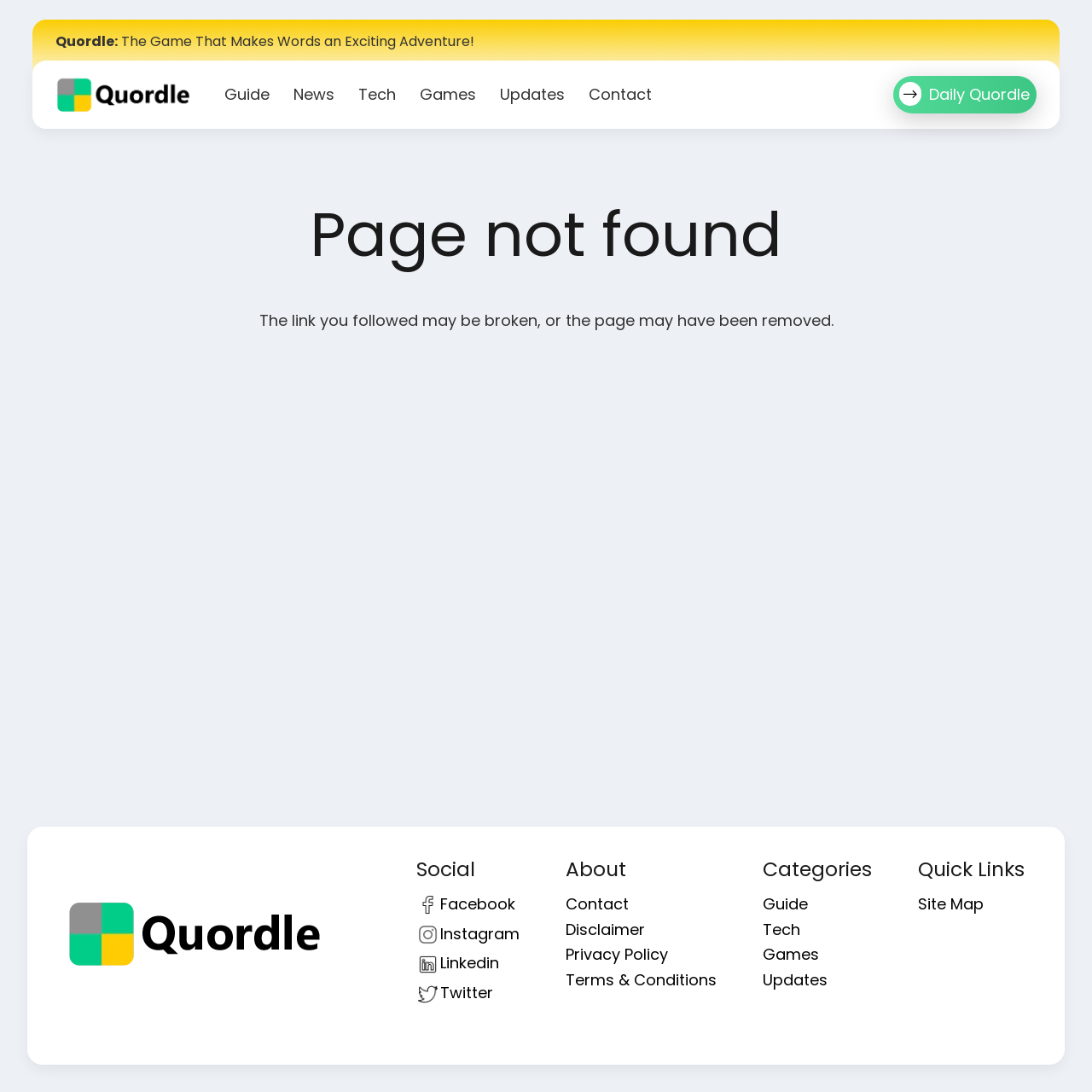Generate an in-depth caption that captures all aspects of the webpage.

This webpage is a "Page Not Found" error page from "My Blog". At the top, there is a title "Quordle: The Game That Makes Words an Exciting Adventure!" with a link and an image of Quordle on the left side. Below the title, there are five links: "Guide", "News", "Tech", "Games", and "Updates", aligned horizontally.

The main content of the page is a heading "Page not found" with a description "The link you followed may be broken, or the page may have been removed." below it.

At the bottom of the page, there are several sections. On the left side, there is a "Social" section with links to Quordle's social media profiles, including Facebook, Instagram, LinkedIn, and Twitter. Next to it, there is an "About" section with links to "Contact", "Disclaimer", "Privacy Policy", and "Terms & Conditions". 

On the right side, there are two sections: "Categories" and "Quick Links". The "Categories" section has links to "Guide", "Tech", "Games", and "Updates", while the "Quick Links" section has a link to "Site Map".